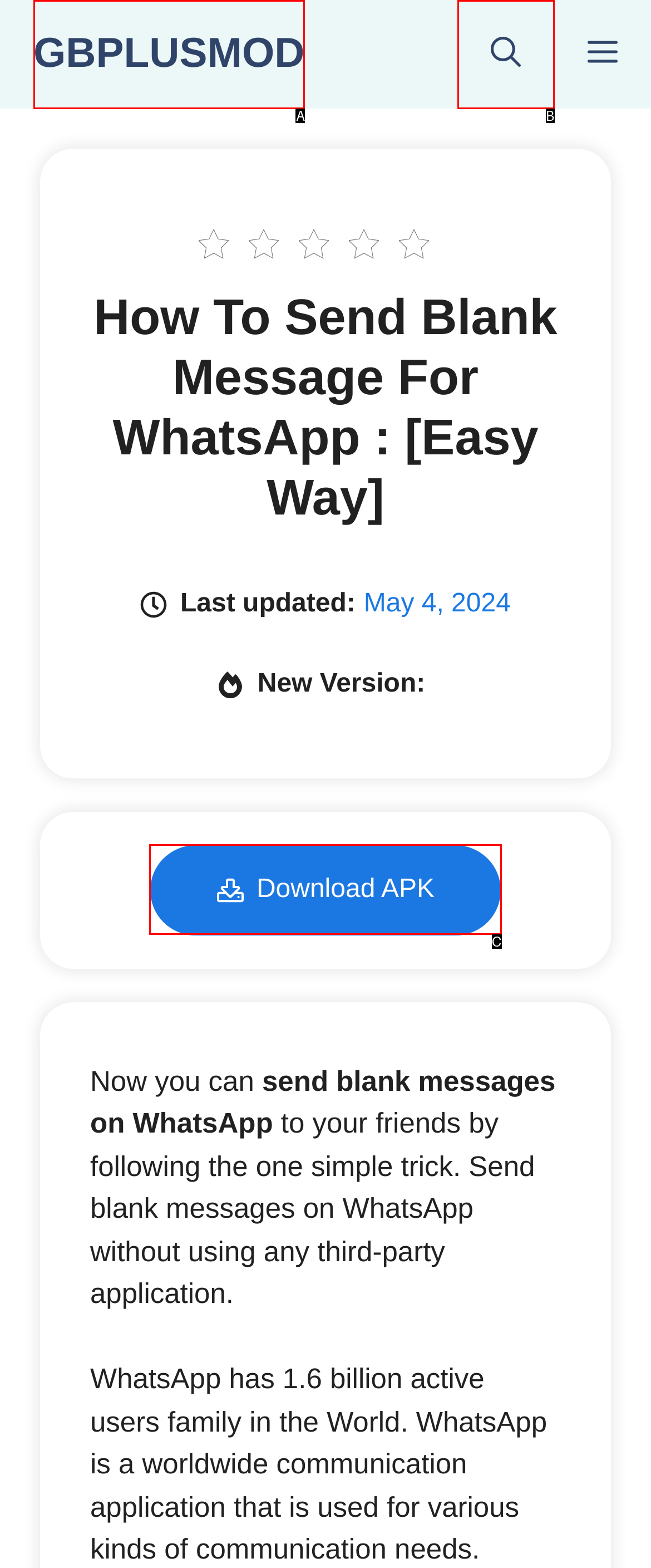Select the letter that corresponds to this element description: aria-label="Open Search Bar"
Answer with the letter of the correct option directly.

B